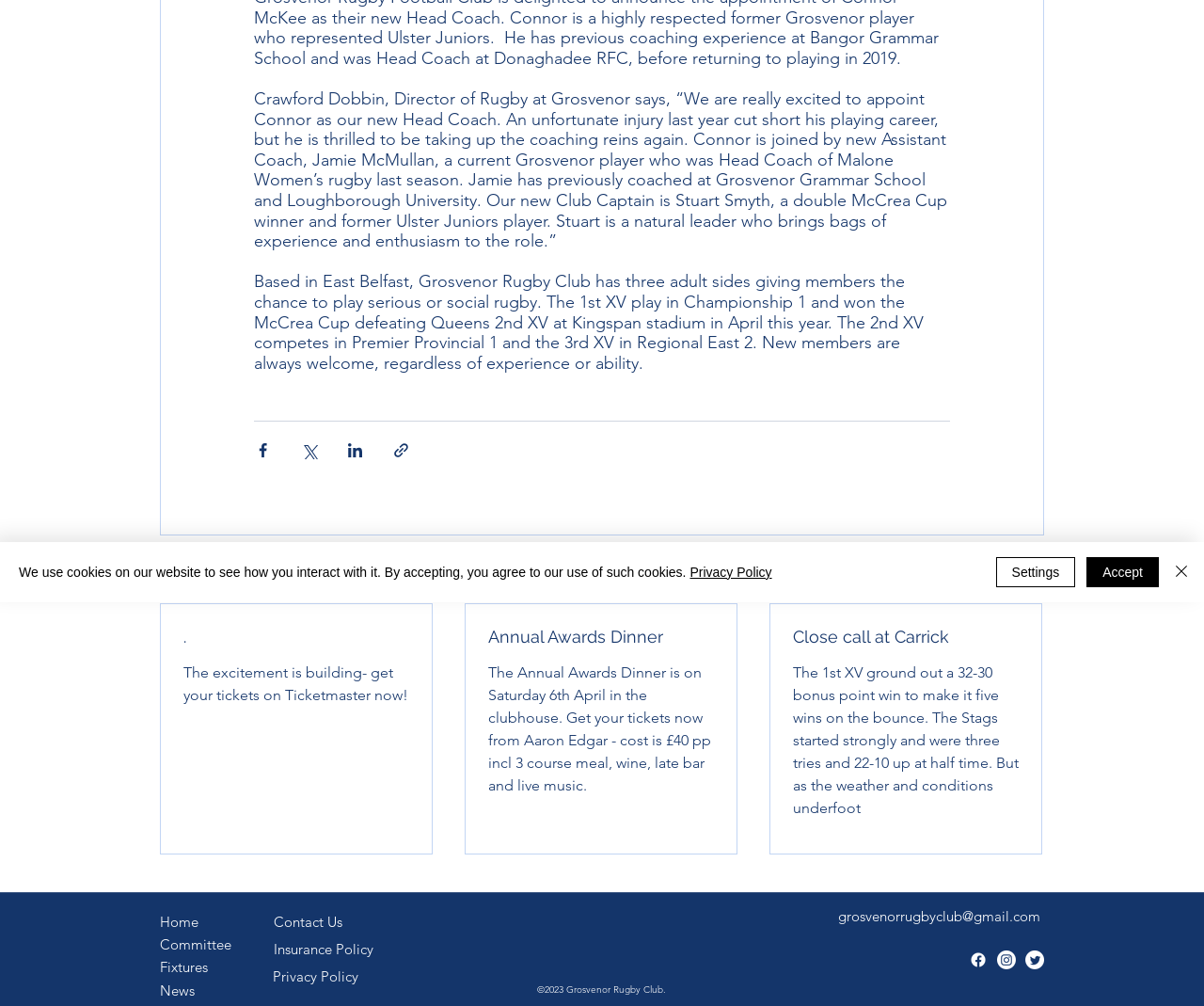Bounding box coordinates should be in the format (top-left x, top-left y, bottom-right x, bottom-right y) and all values should be floating point numbers between 0 and 1. Determine the bounding box coordinate for the UI element described as: .

[0.152, 0.623, 0.34, 0.643]